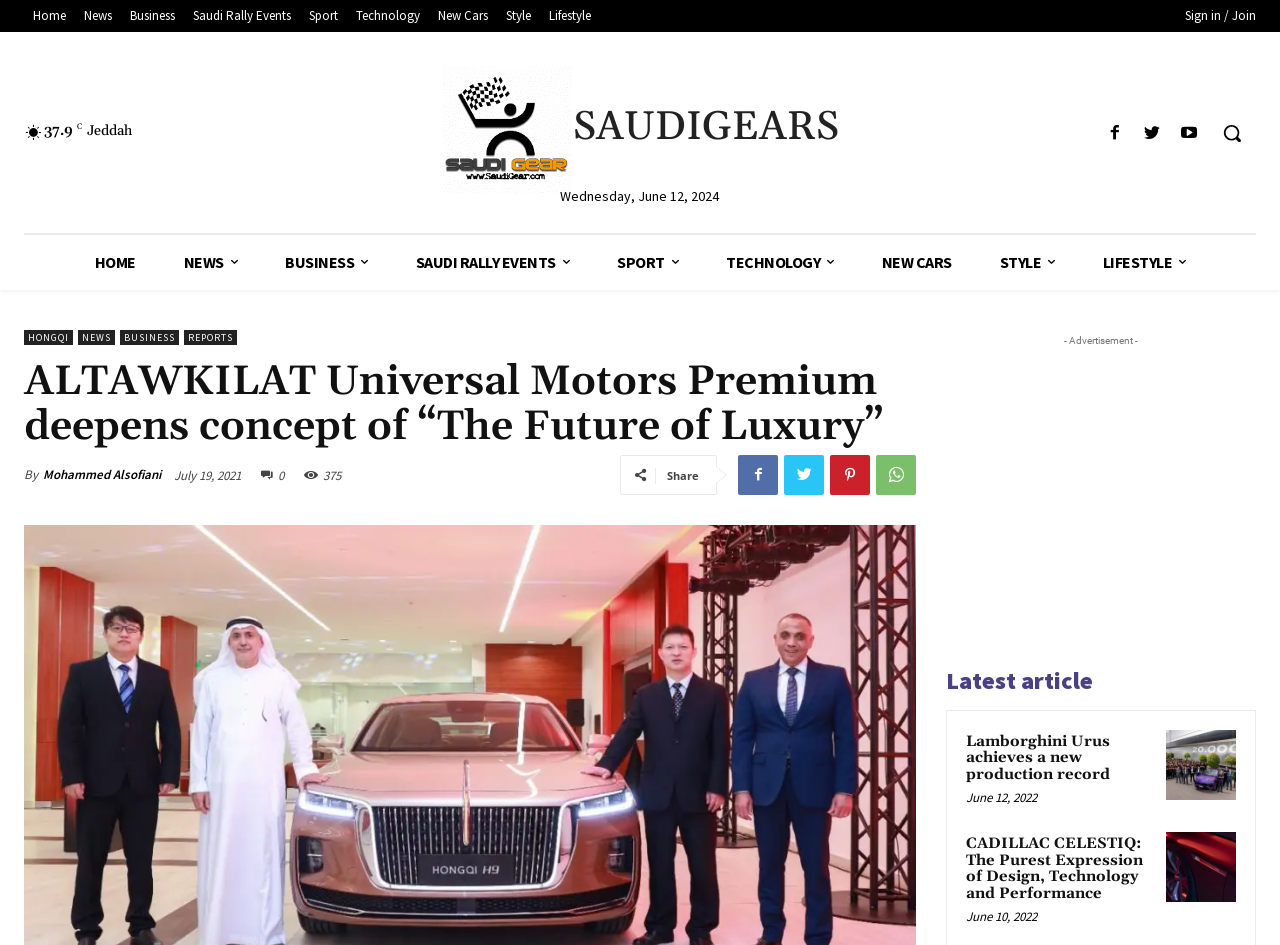Find the bounding box coordinates of the clickable region needed to perform the following instruction: "Click on the Home link". The coordinates should be provided as four float numbers between 0 and 1, i.e., [left, top, right, bottom].

[0.019, 0.006, 0.059, 0.029]